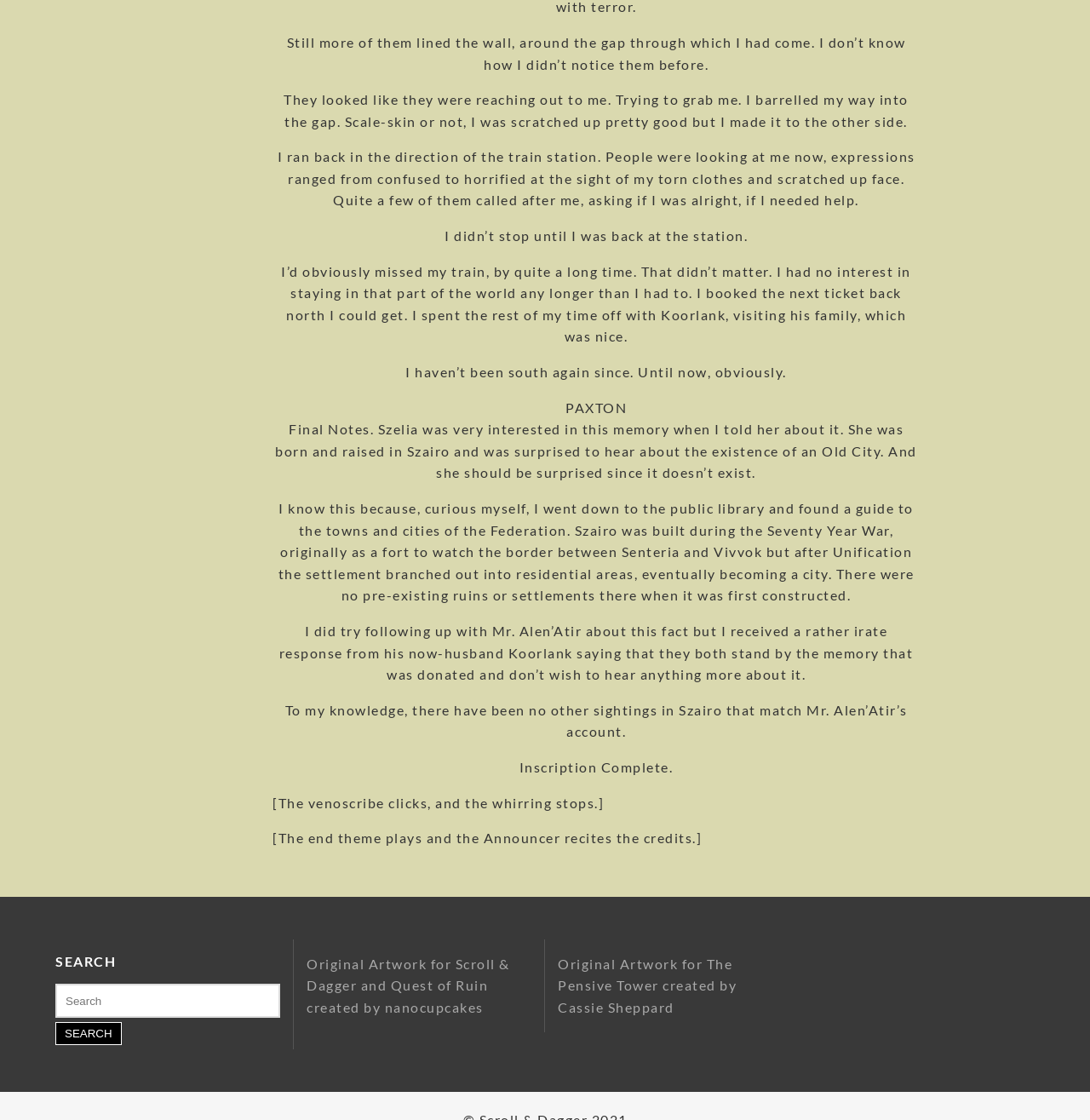Who created the original artwork for Scroll & Dagger and Quest of Ruin?
Please respond to the question thoroughly and include all relevant details.

The text element mentions that the original artwork for Scroll & Dagger and Quest of Ruin was created by nanocupcakes.